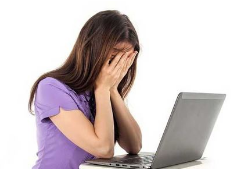Detail every aspect of the image in your caption.

The image depicts a woman sitting at a desk in front of a laptop, visibly distressed as she covers her face with her hands. Her long hair falls loosely over her shoulders, and she is wearing a purple top. The expression on her face suggests frustration or overwhelm, possibly due to a challenging task or issue encountered while working on the computer. The surrounding background is neutral, emphasizing her emotional state and the focus on her interaction with the laptop. This image captures a relatable moment many people face in a digital work environment, reflecting the stress that can accompany technology-related challenges.